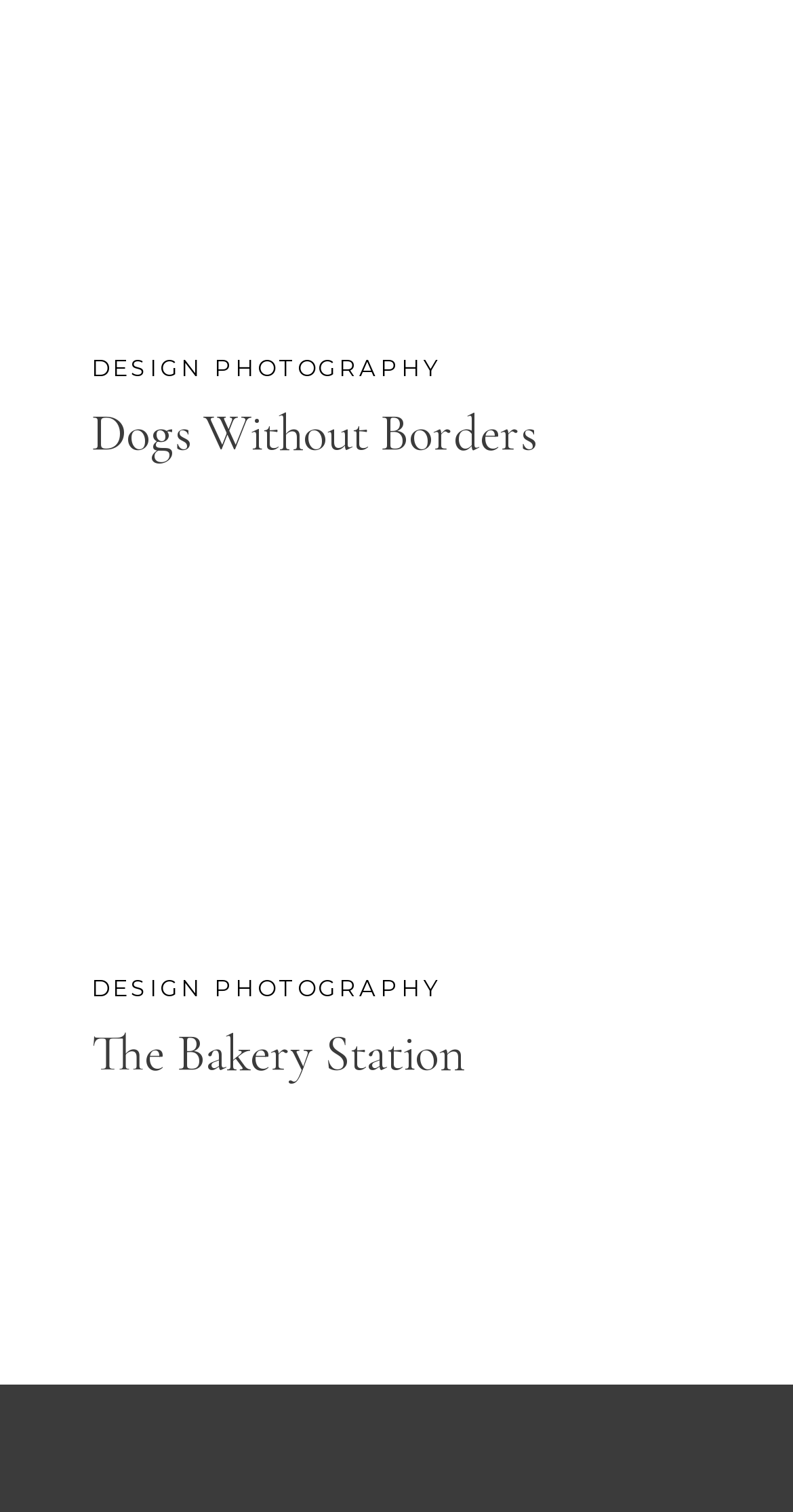Locate the UI element described by Design in the provided webpage screenshot. Return the bounding box coordinates in the format (top-left x, top-left y, bottom-right x, bottom-right y), ensuring all values are between 0 and 1.

[0.115, 0.234, 0.257, 0.253]